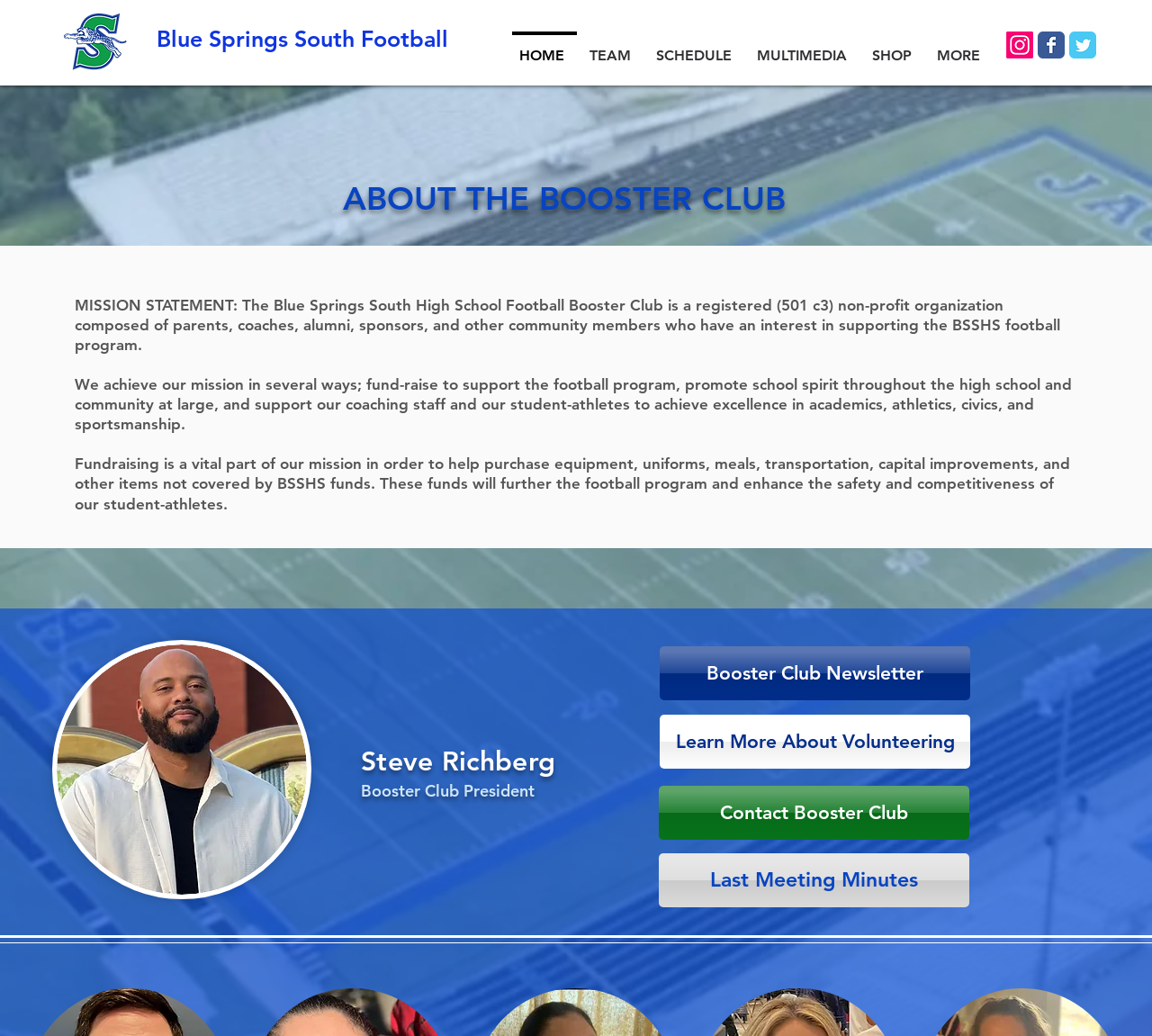Can you provide the bounding box coordinates for the element that should be clicked to implement the instruction: "Learn More About Volunteering"?

[0.573, 0.69, 0.842, 0.742]